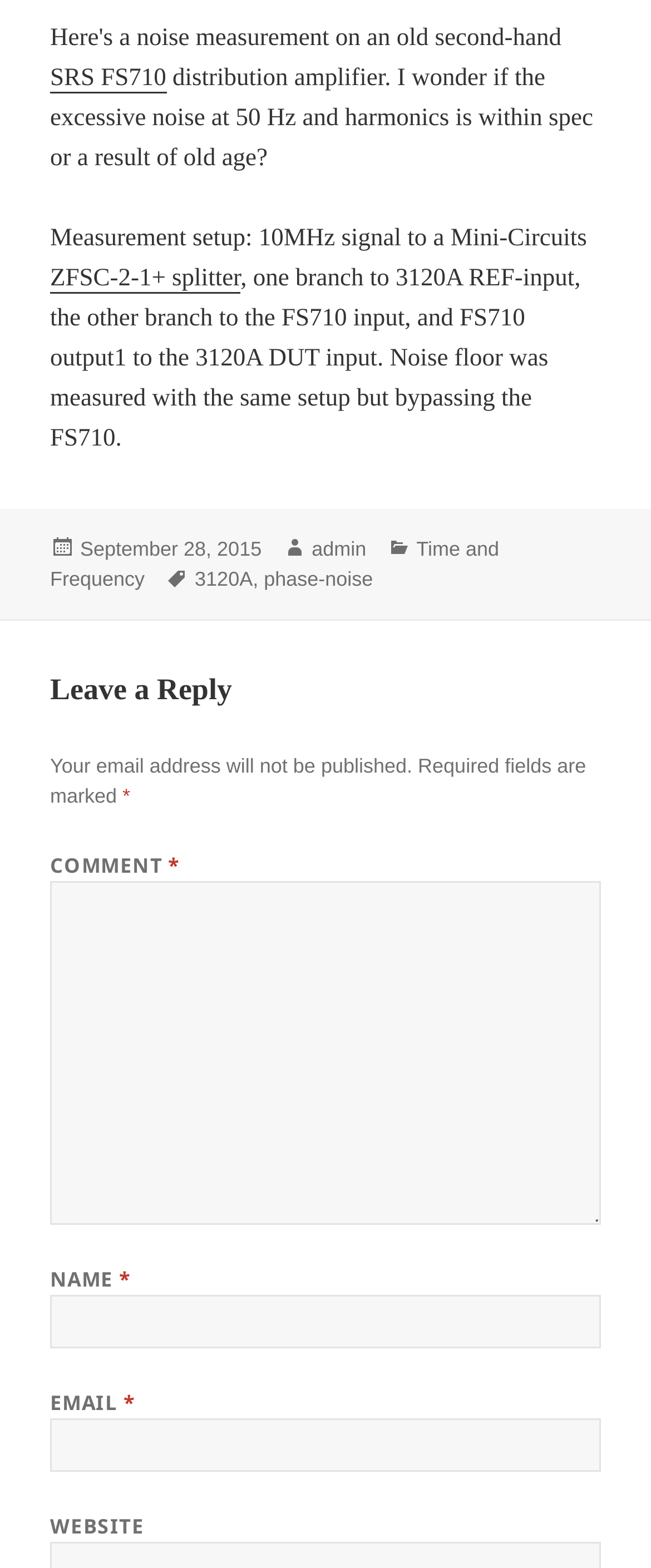Please identify the bounding box coordinates of the region to click in order to complete the task: "View Water Purifiers". The coordinates must be four float numbers between 0 and 1, specified as [left, top, right, bottom].

None